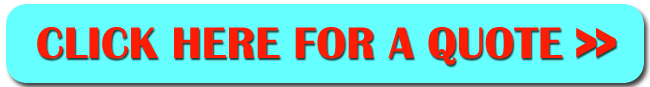Respond with a single word or phrase:
What is the benefit of hiring a marquee in terms of weather?

Not affected by weather